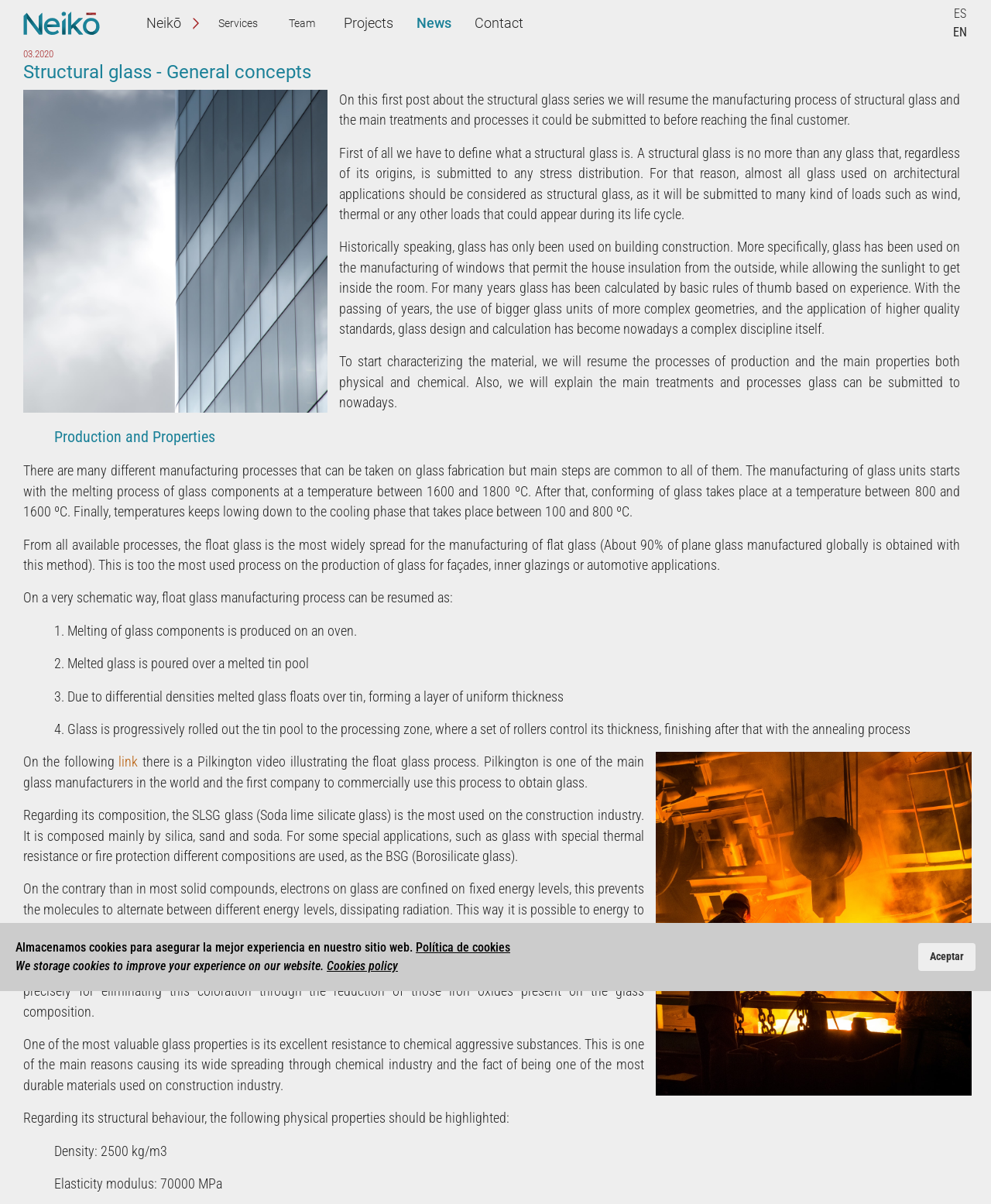Show me the bounding box coordinates of the clickable region to achieve the task as per the instruction: "Click on the 'Projects' link".

[0.335, 0.0, 0.409, 0.039]